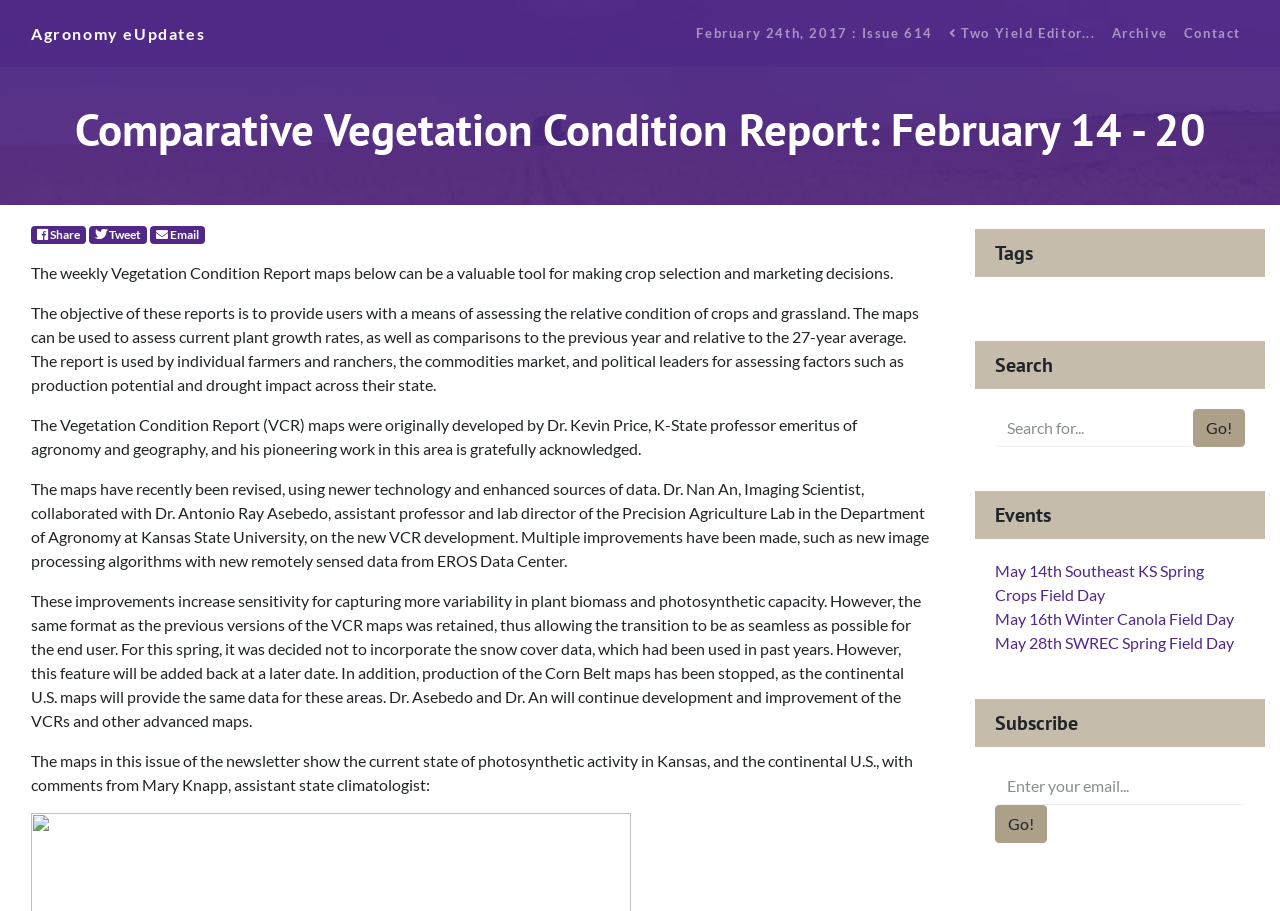Please identify the bounding box coordinates of the element I need to click to follow this instruction: "Search for something".

[0.777, 0.449, 0.932, 0.49]